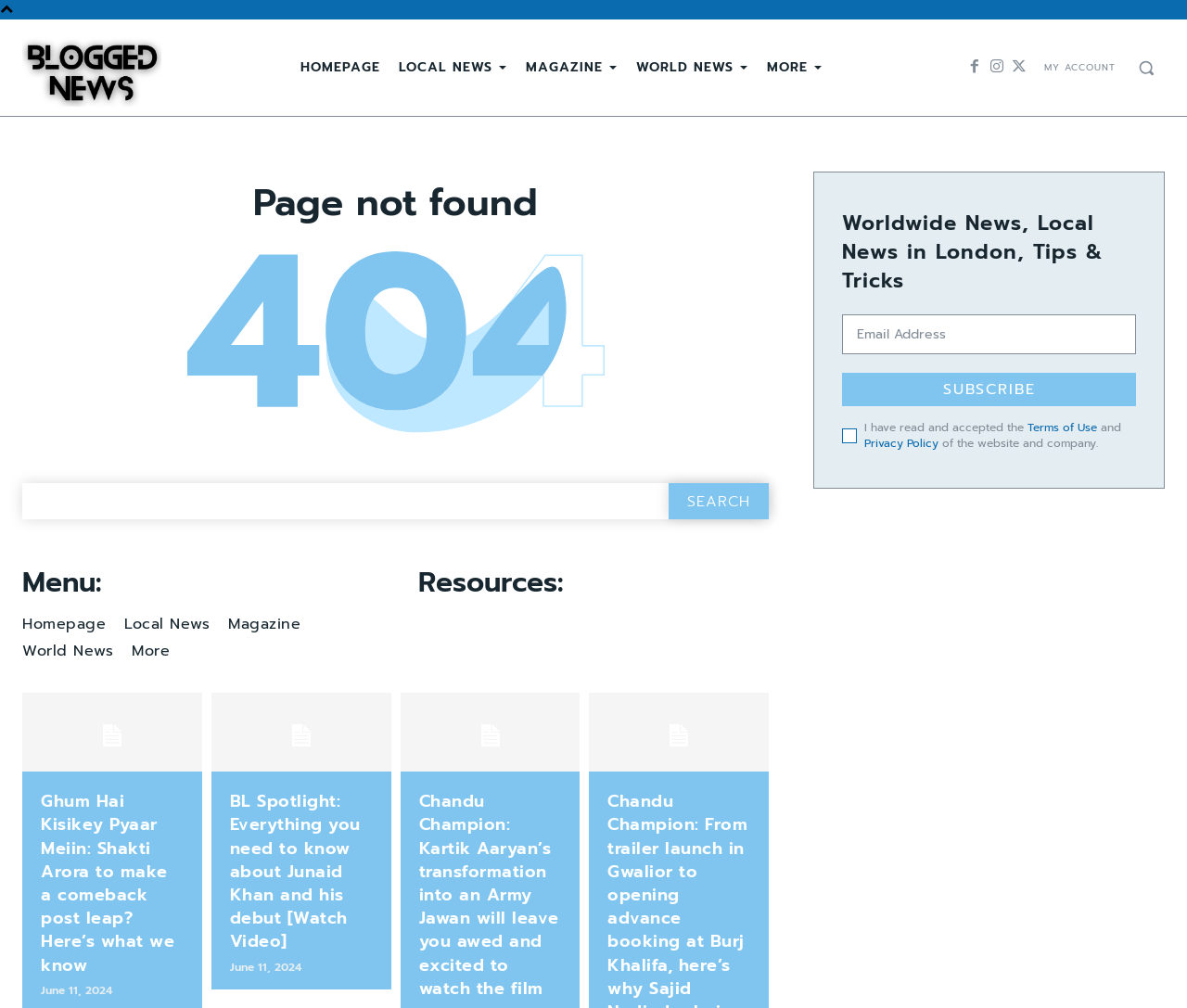Determine the coordinates of the bounding box that should be clicked to complete the instruction: "Click the logo". The coordinates should be represented by four float numbers between 0 and 1: [left, top, right, bottom].

[0.019, 0.029, 0.136, 0.106]